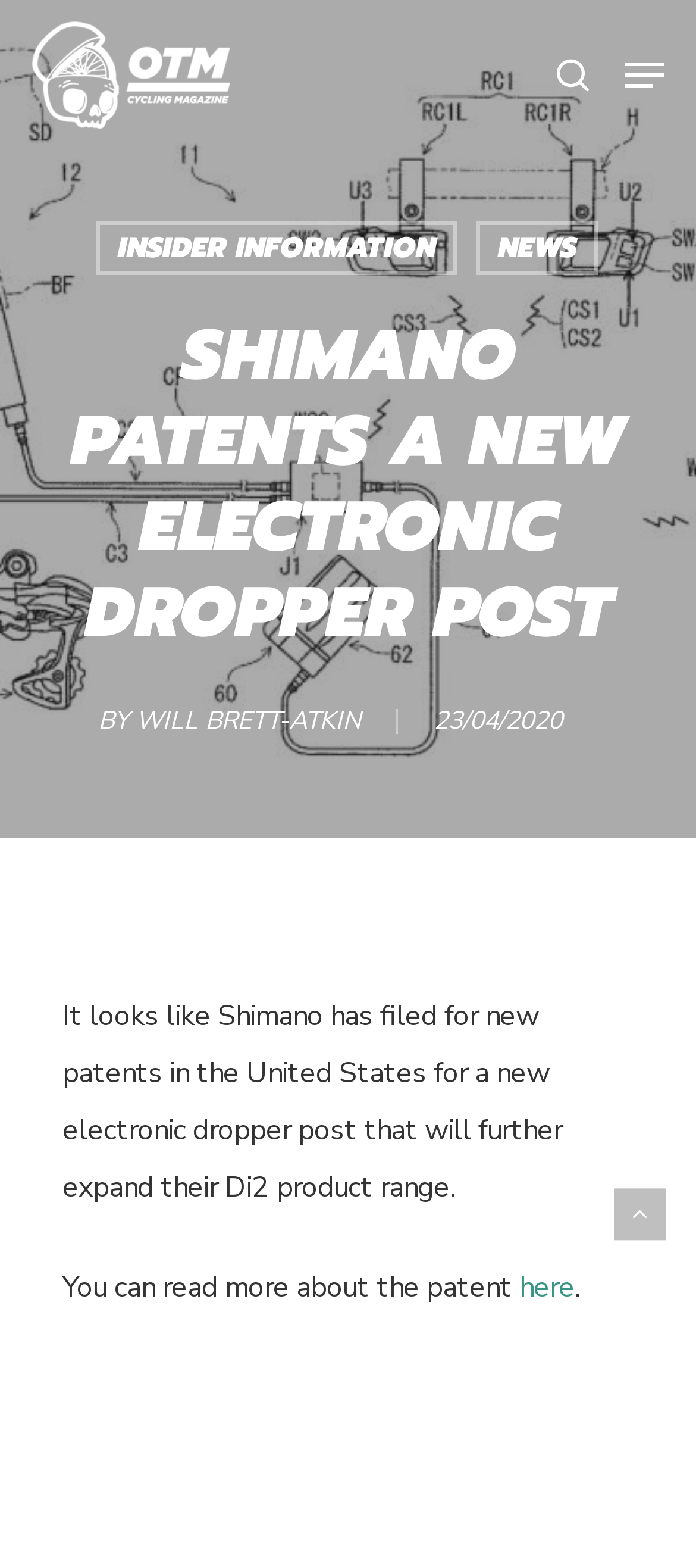Locate the bounding box of the user interface element based on this description: "alt="One Track Mind Cycling Magazine"".

[0.046, 0.014, 0.33, 0.082]